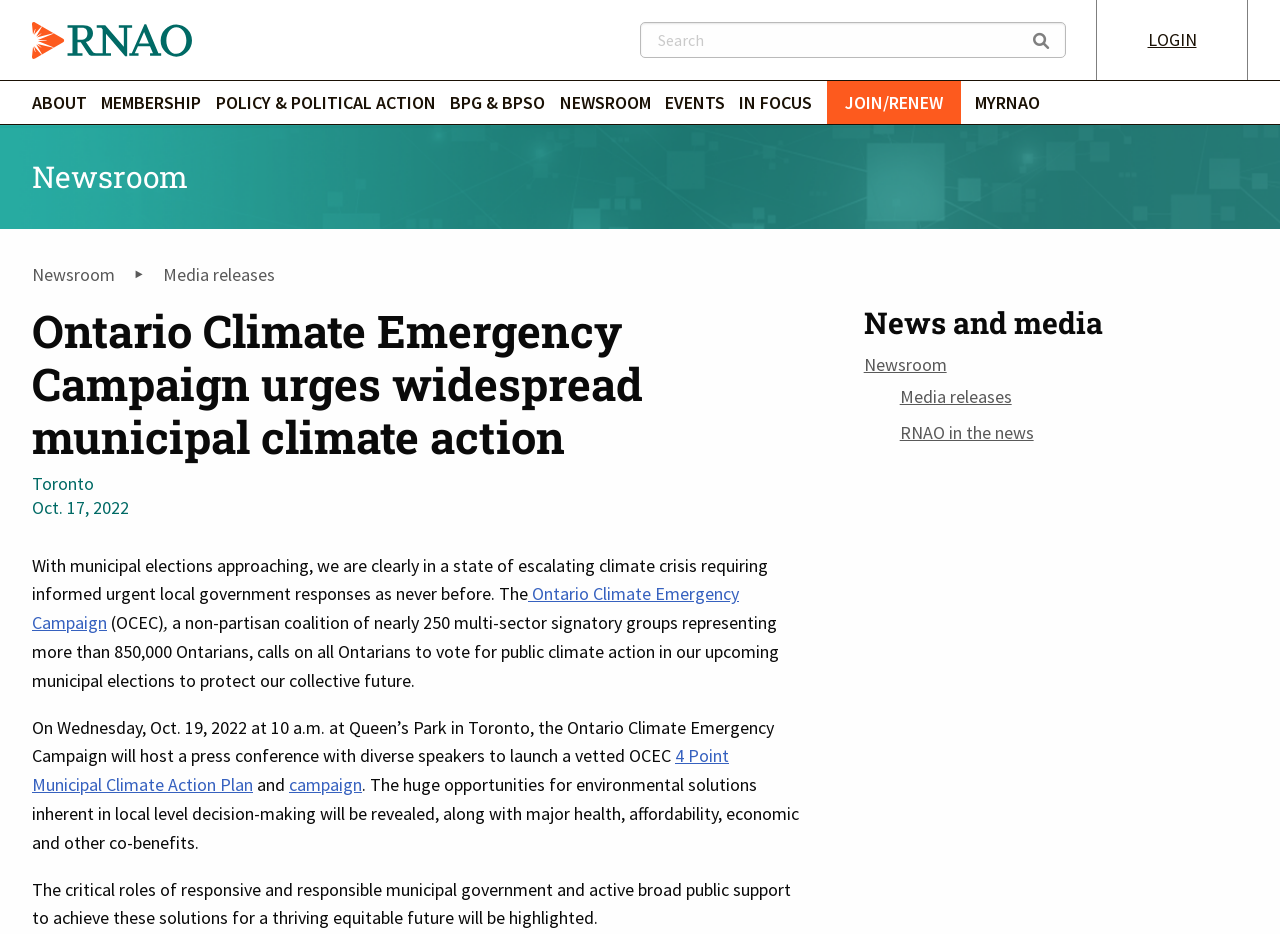Please identify the bounding box coordinates of the element that needs to be clicked to perform the following instruction: "Go to the 'RNAO home page'".

[0.025, 0.023, 0.167, 0.063]